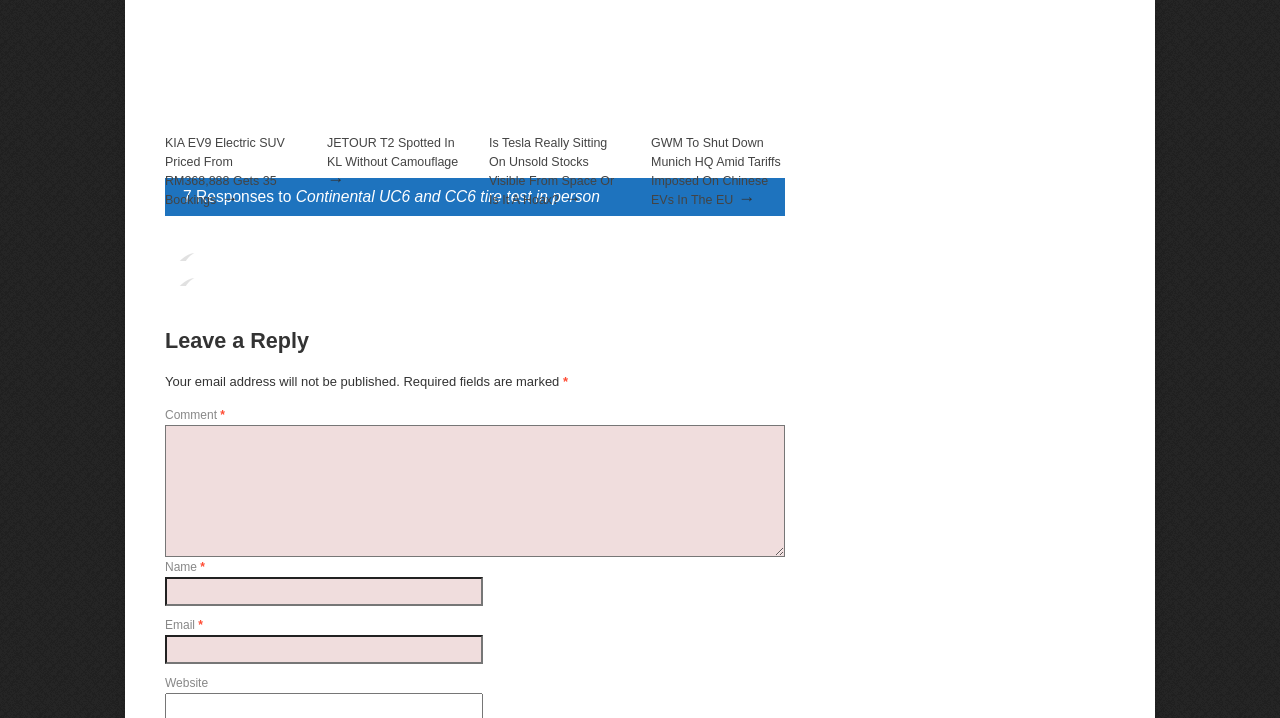Please find the bounding box coordinates of the section that needs to be clicked to achieve this instruction: "Read the article about JETOUR T2".

[0.255, 0.185, 0.36, 0.262]